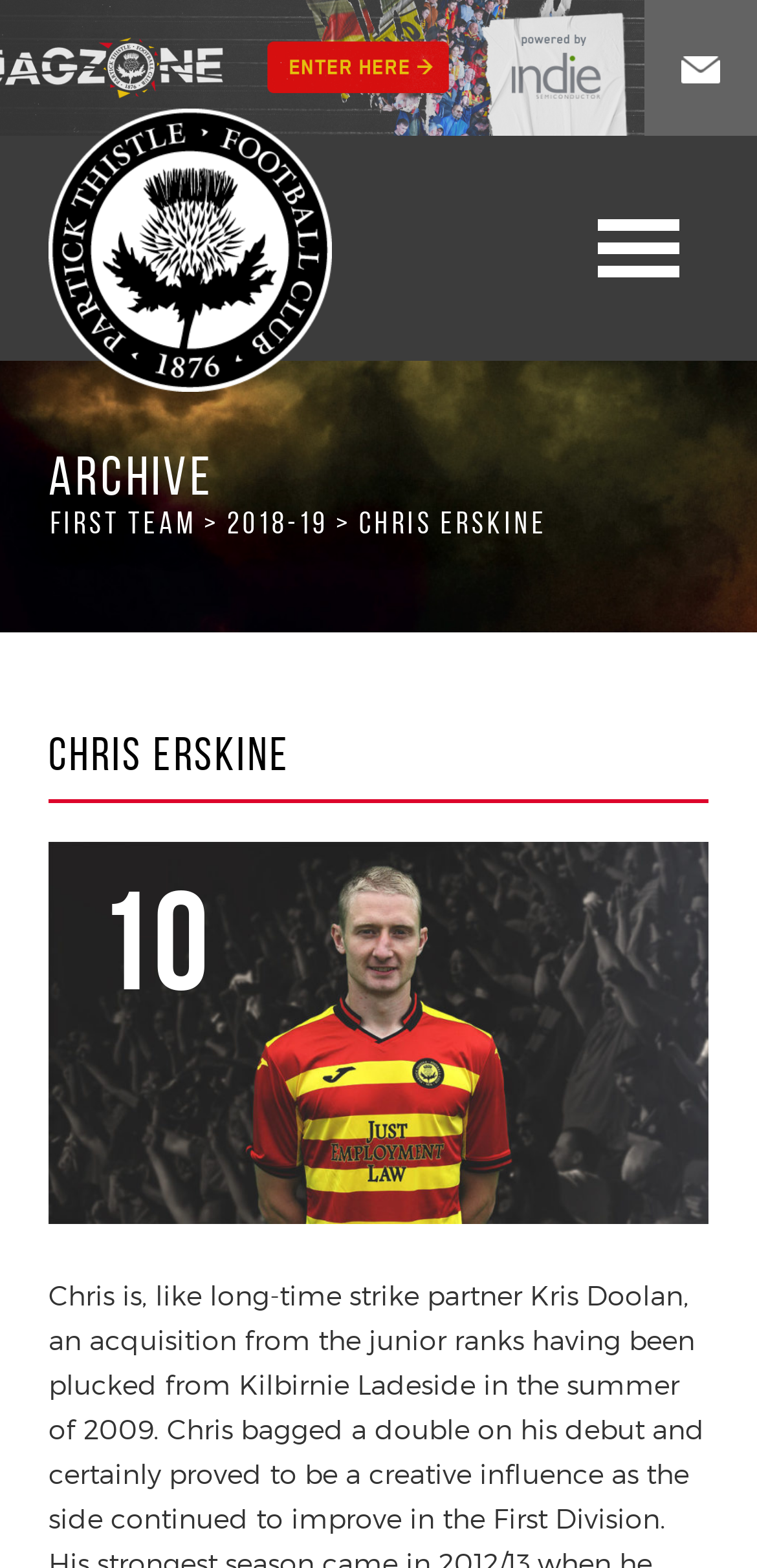What is the number associated with Chris Erskine?
Please use the visual content to give a single word or phrase answer.

10